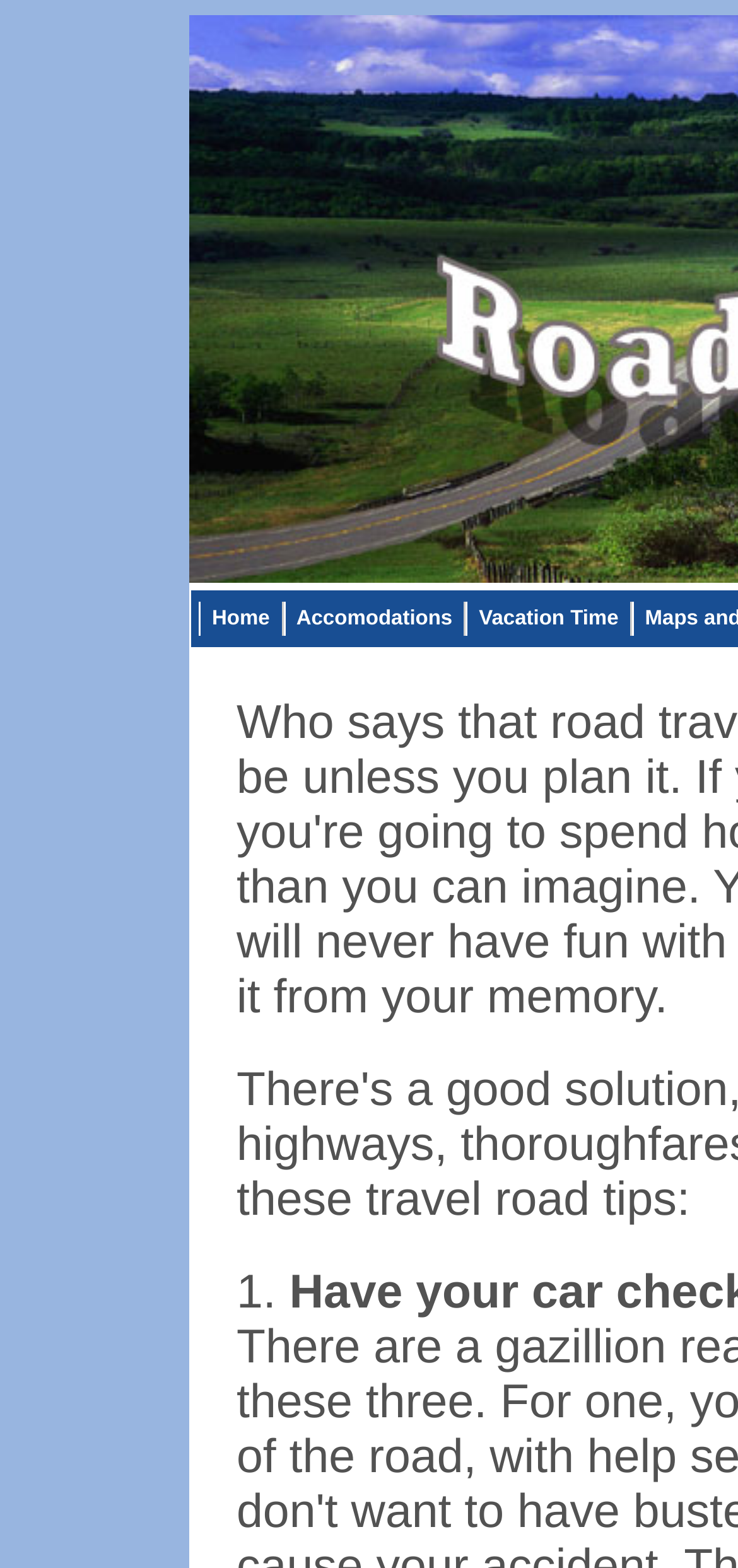Identify the coordinates of the bounding box for the element described below: "Accomodations". Return the coordinates as four float numbers between 0 and 1: [left, top, right, bottom].

[0.383, 0.384, 0.631, 0.405]